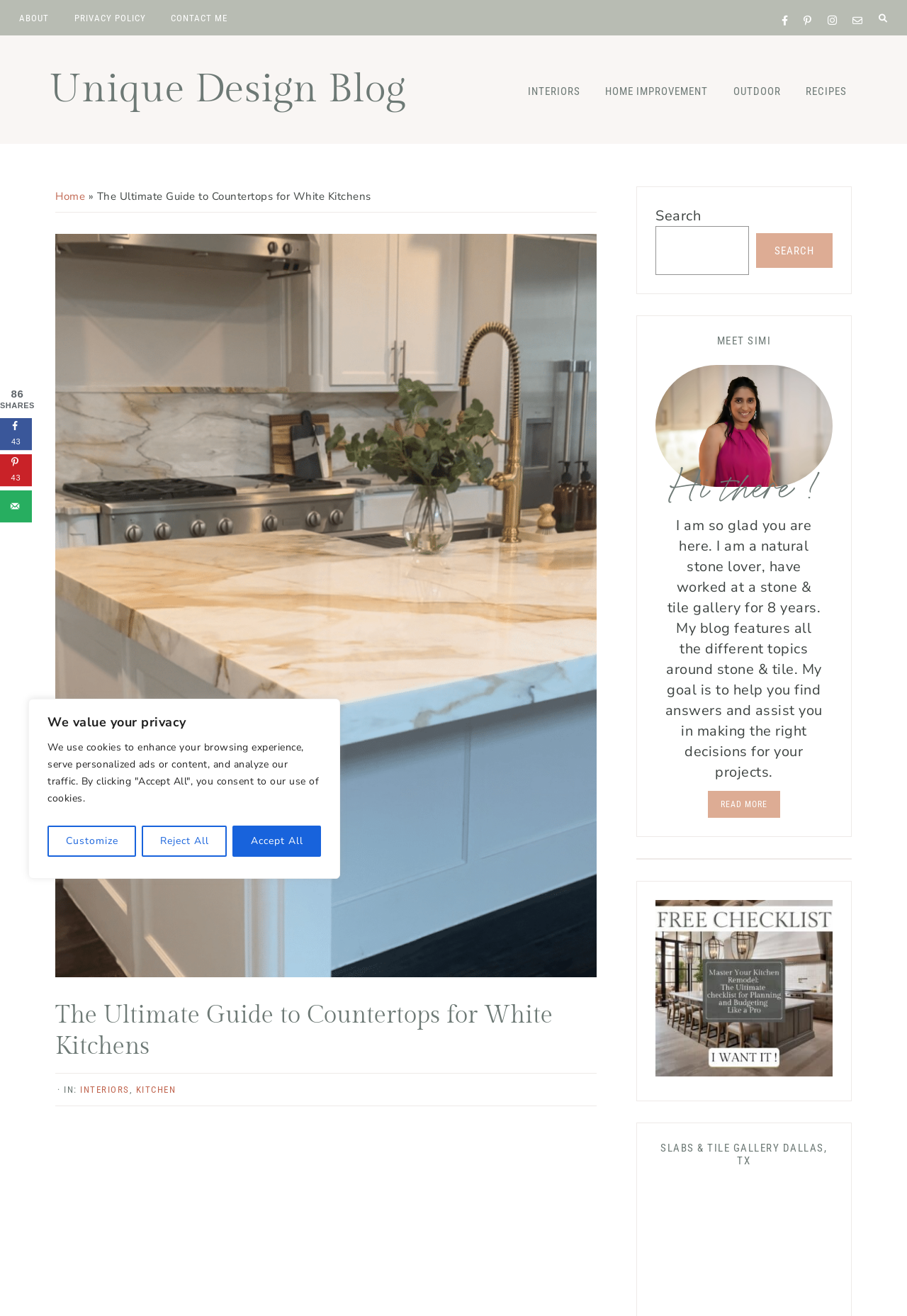Please identify the bounding box coordinates of the area I need to click to accomplish the following instruction: "Read more about Simi".

[0.78, 0.601, 0.86, 0.621]